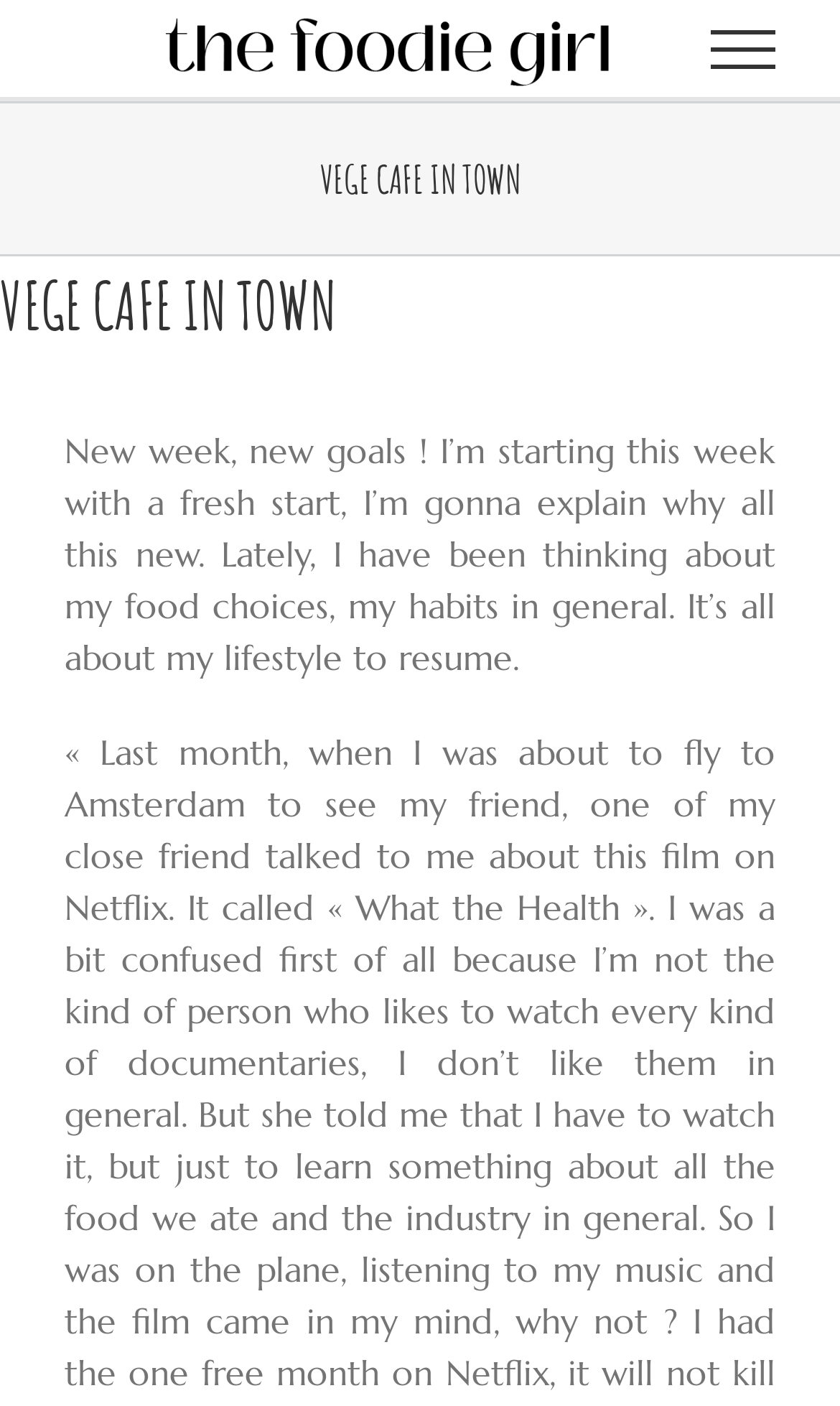Respond with a single word or phrase:
How many headings are on the page?

2